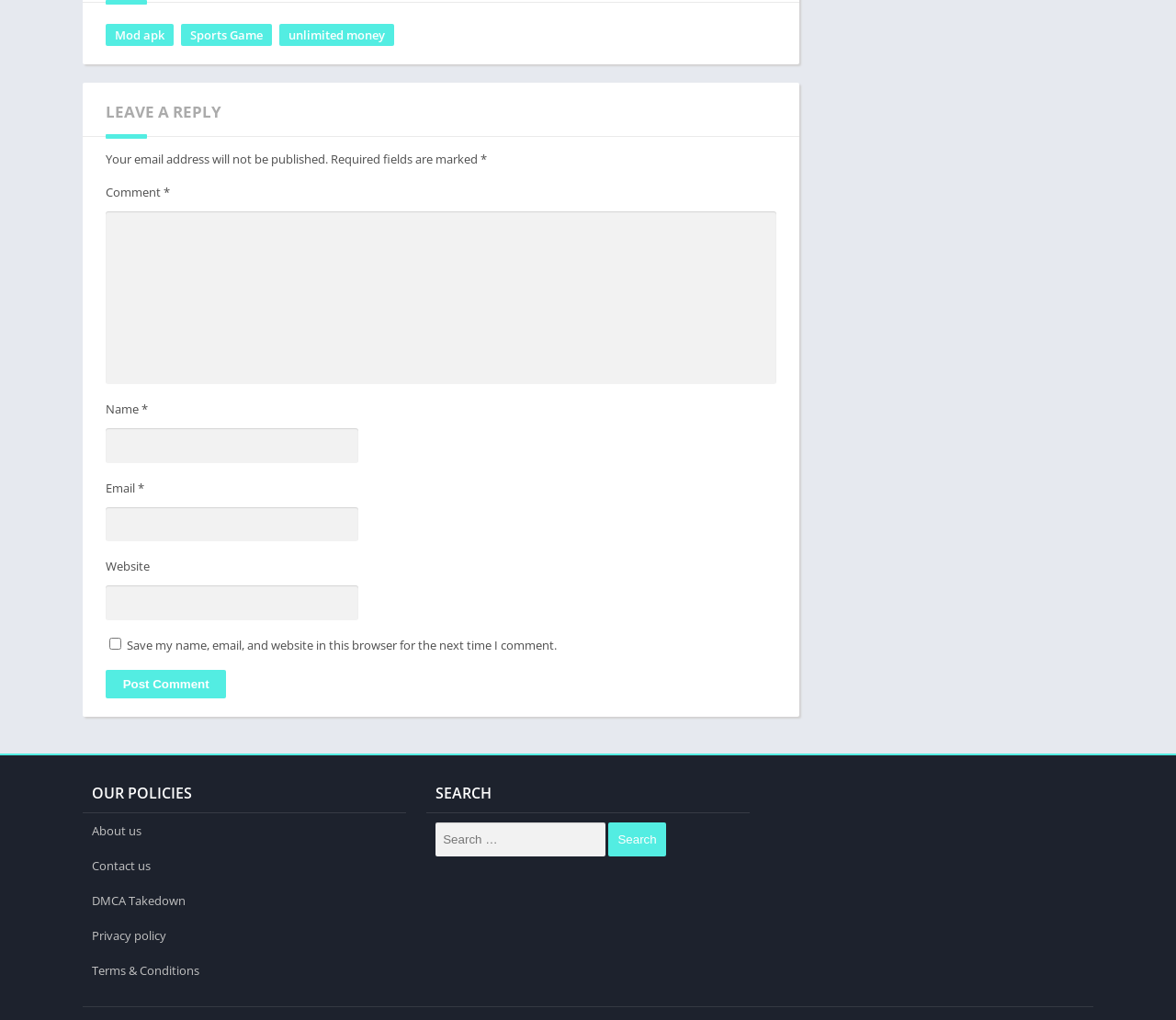Can you find the bounding box coordinates of the area I should click to execute the following instruction: "Search for something"?

[0.37, 0.806, 0.515, 0.839]